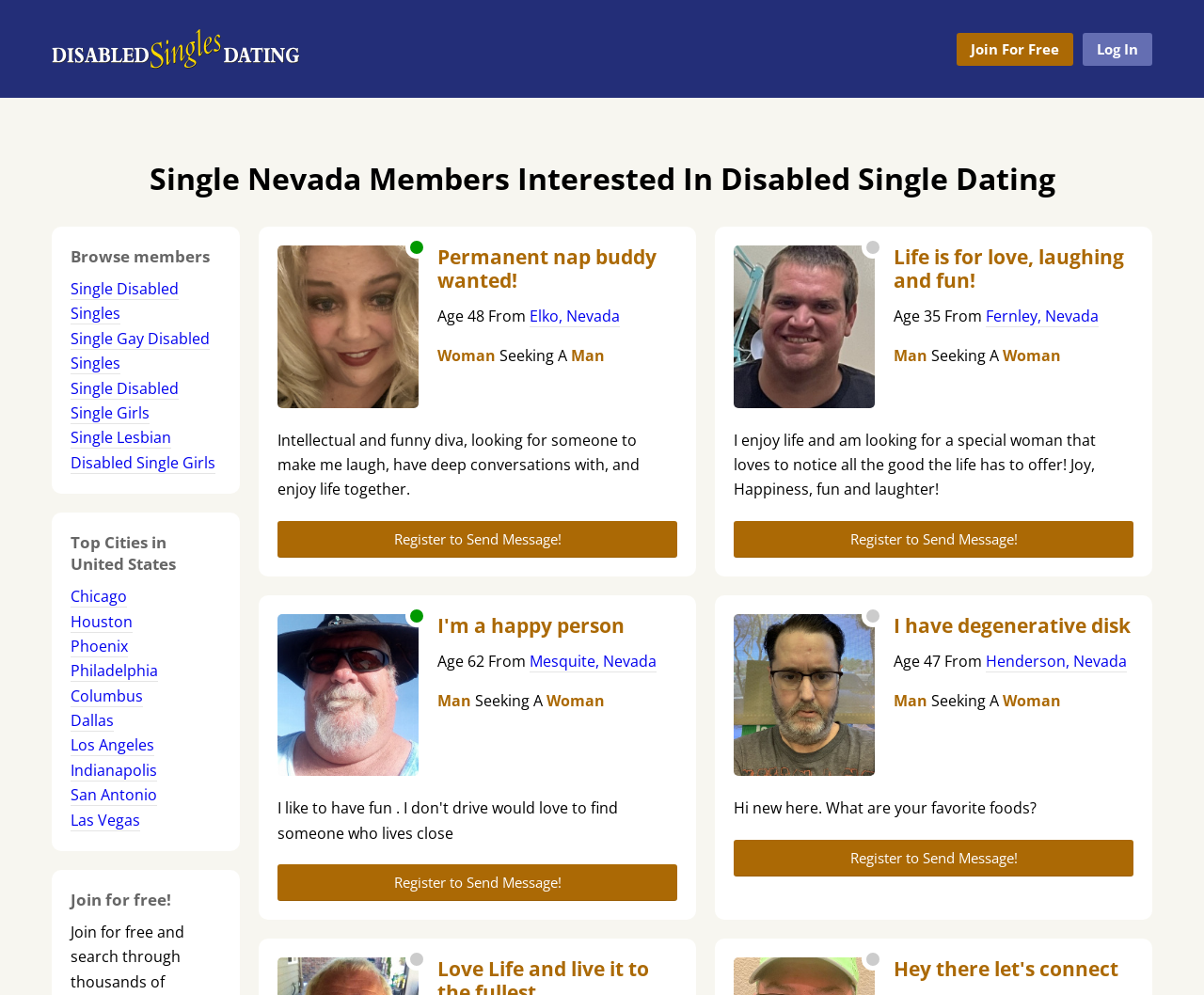For the following element description, predict the bounding box coordinates in the format (top-left x, top-left y, bottom-right x, bottom-right y). All values should be floating point numbers between 0 and 1. Description: I'm a happy person

[0.363, 0.617, 0.562, 0.655]